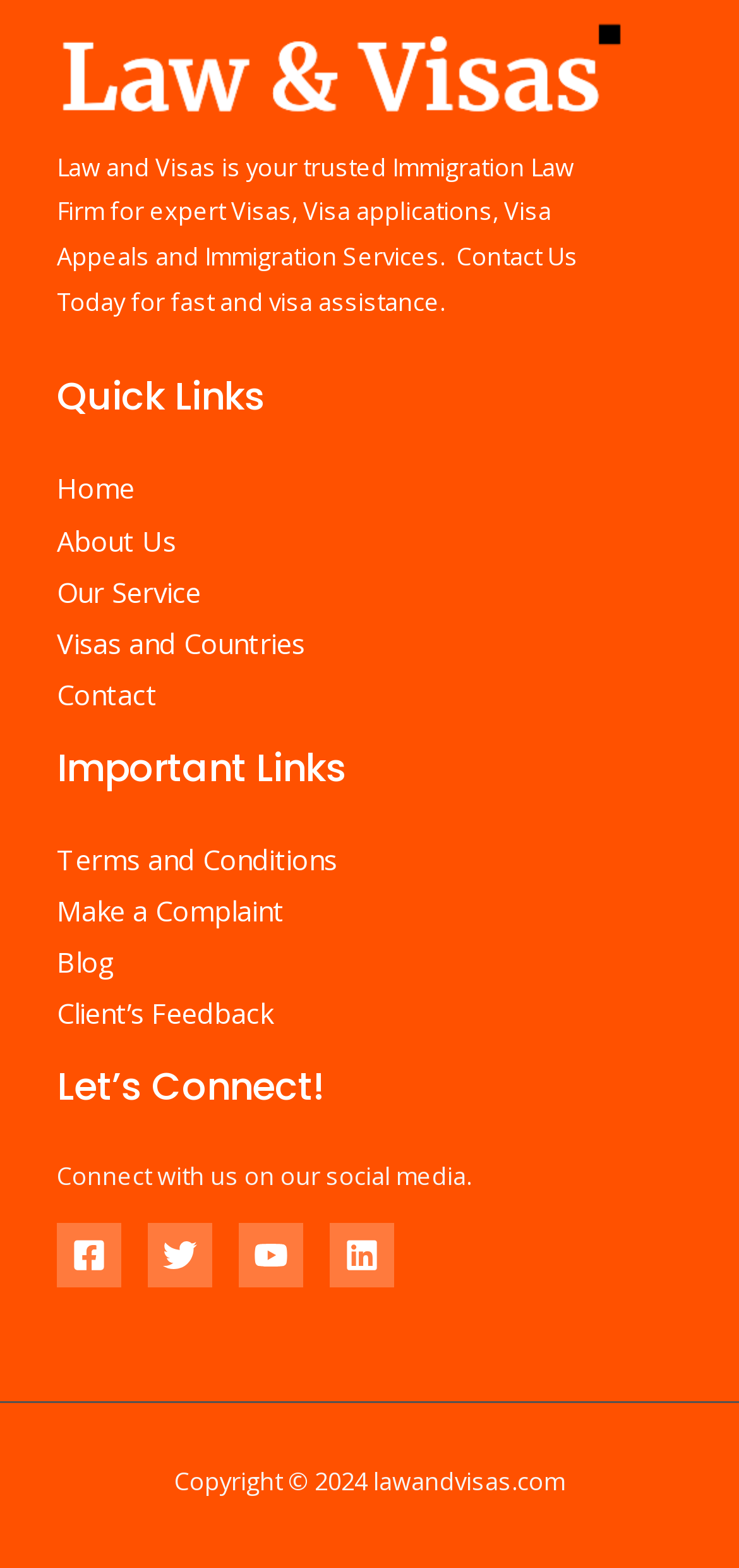Provide the bounding box coordinates of the HTML element described as: "Make a Complaint". The bounding box coordinates should be four float numbers between 0 and 1, i.e., [left, top, right, bottom].

[0.077, 0.569, 0.385, 0.593]